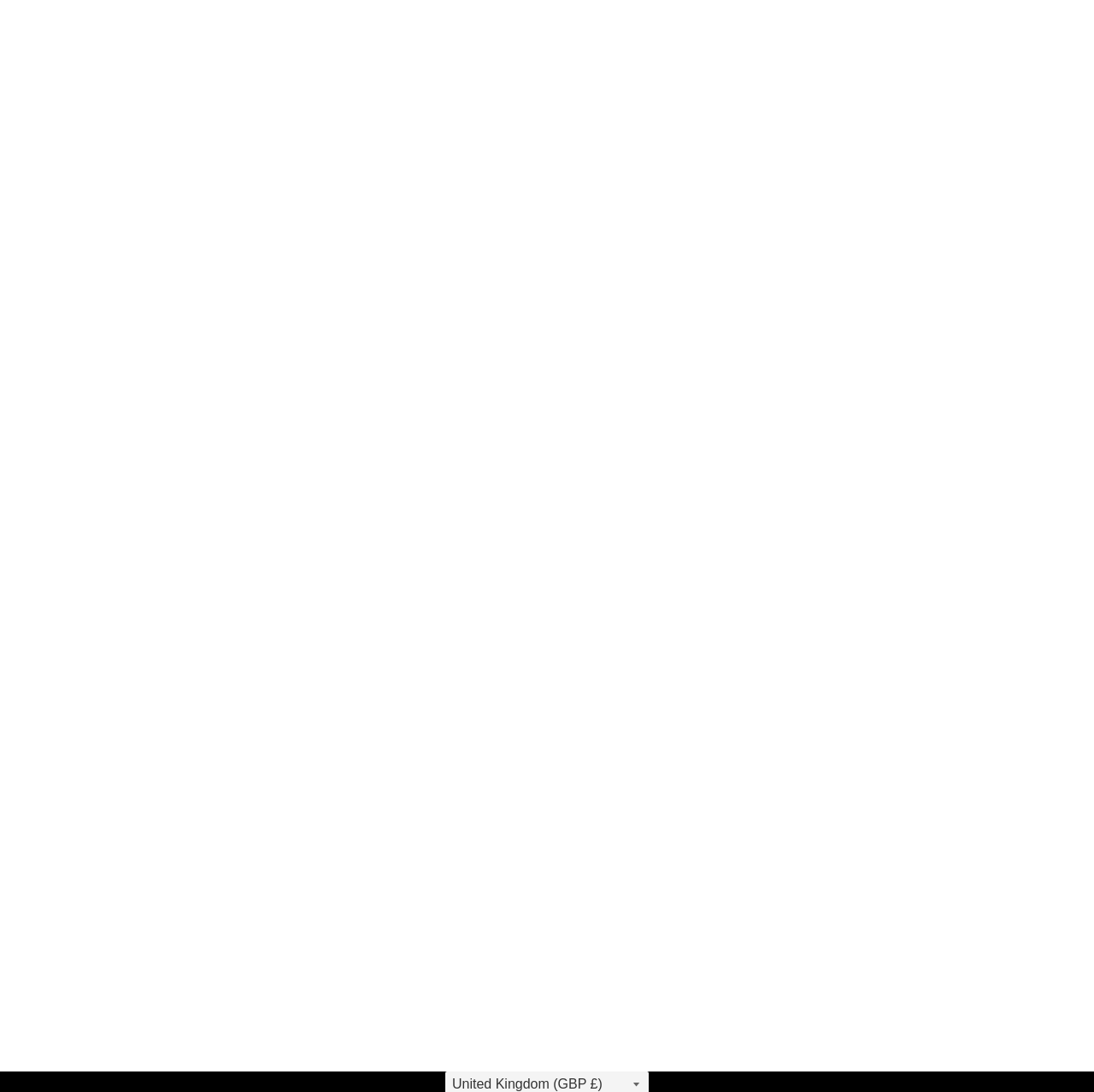Using the description: "Marble Archers", determine the UI element's bounding box coordinates. Ensure the coordinates are in the format of four float numbers between 0 and 1, i.e., [left, top, right, bottom].

[0.429, 0.641, 0.559, 0.682]